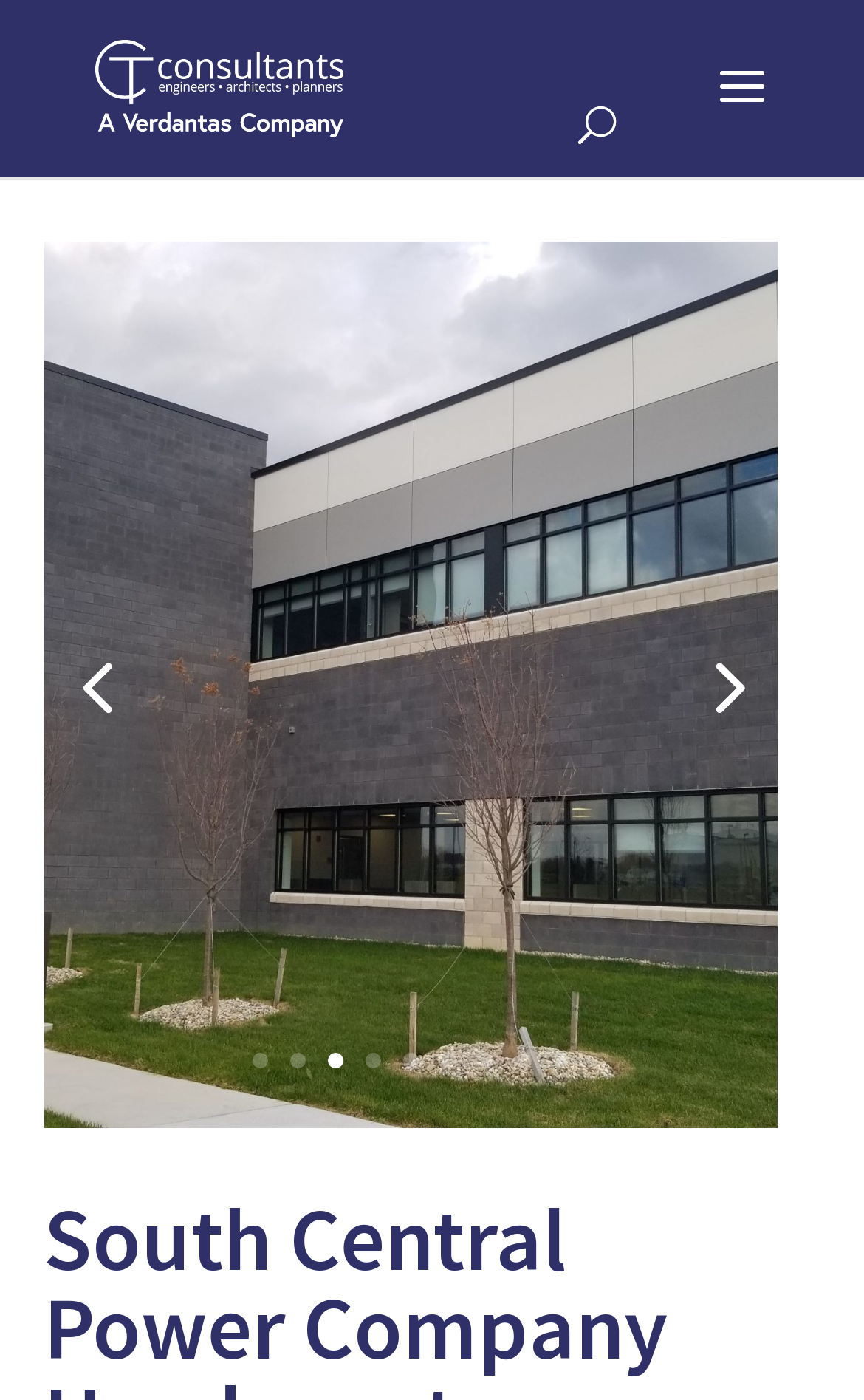Determine the bounding box coordinates for the HTML element mentioned in the following description: "alt="CT Consultants"". The coordinates should be a list of four floats ranging from 0 to 1, represented as [left, top, right, bottom].

[0.11, 0.042, 0.396, 0.078]